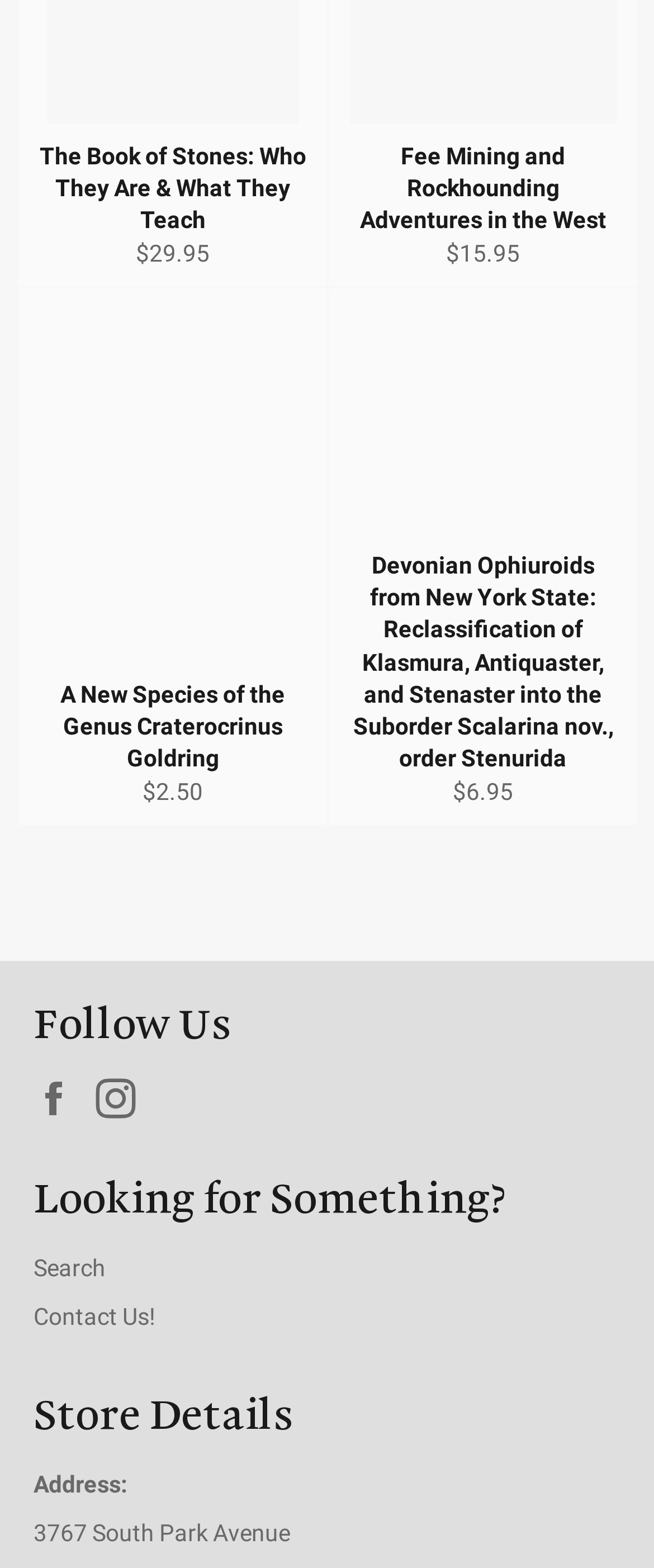What is the address of the store?
Use the information from the screenshot to give a comprehensive response to the question.

I found the static text 'Address:' followed by the static text '3767 South Park Avenue' which indicates the address of the store.